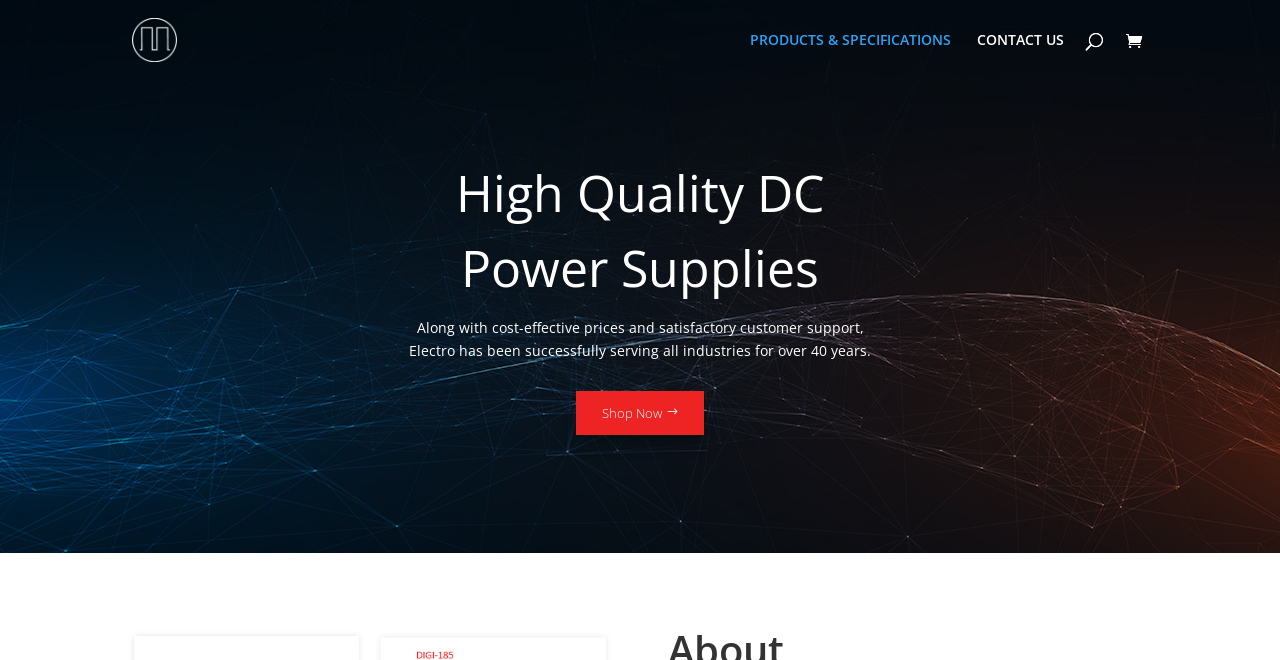Summarize the webpage comprehensively, mentioning all visible components.

The webpage is about Electro Industries, a company that provides high-quality industrial DC power supplies. At the top left corner, there is a logo of the company, which is an image linked to the company's website. Next to the logo, there is a text link to the company's website. 

The main navigation menu is located at the top center of the page, with three links: "PRODUCTS & SPECIFICATIONS", "CONTACT US", and a search icon. 

Below the navigation menu, there is a heading that reads "High Quality DC Power Supplies". Underneath the heading, there are two paragraphs of text. The first paragraph states that the company provides cost-effective prices and satisfactory customer support. The second paragraph mentions that the company has been serving all industries for over 40 years. 

To the right of the paragraphs, there is a call-to-action button that says "Shop Now $" with a dollar sign.